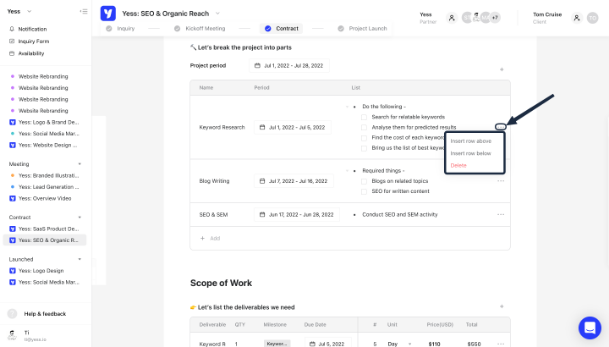What are the options in the highlighted dropdown menu?
Answer the question based on the image using a single word or a brief phrase.

Insert row above, Insert row below